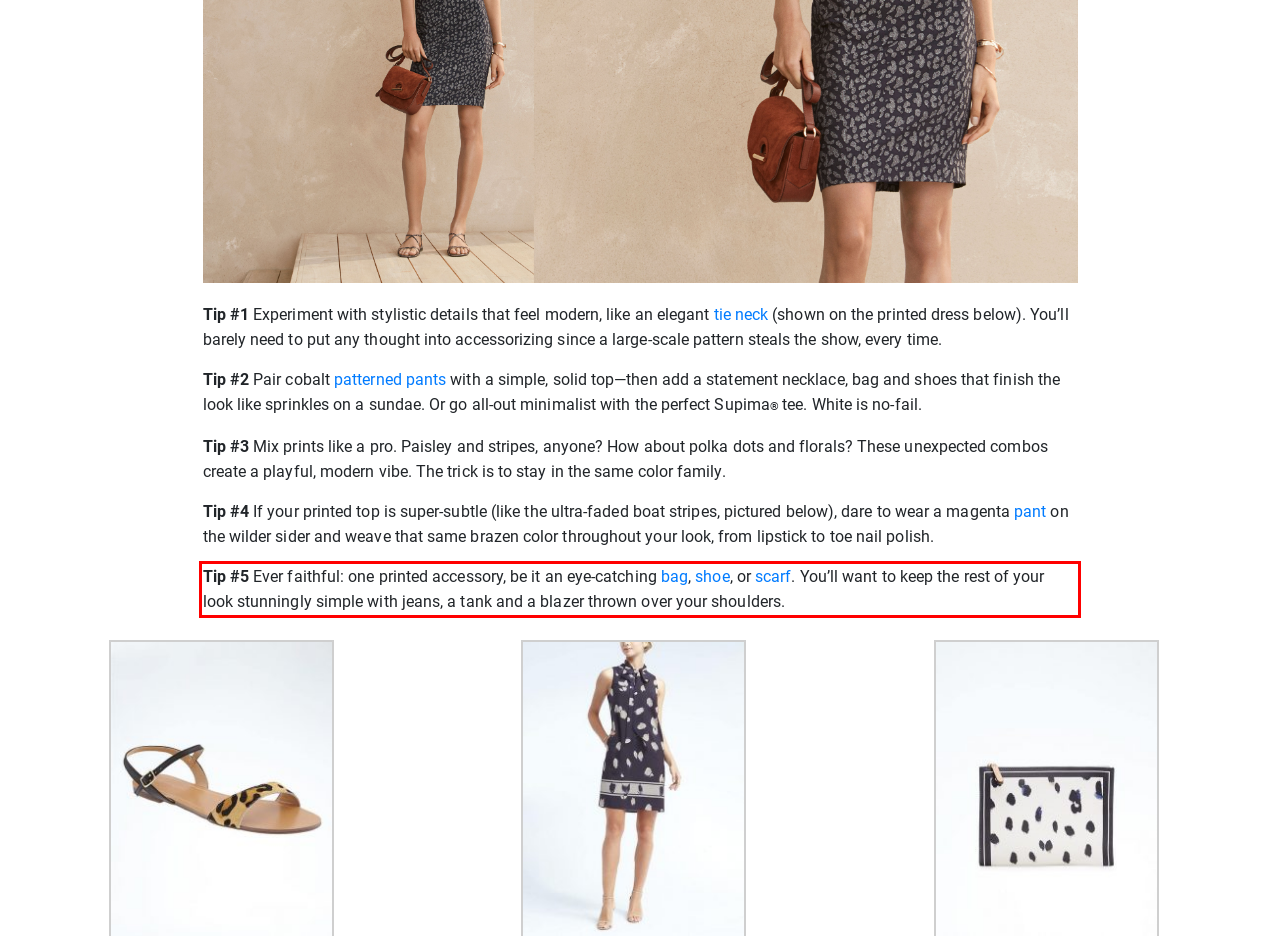You are presented with a webpage screenshot featuring a red bounding box. Perform OCR on the text inside the red bounding box and extract the content.

Tip #5 Ever faithful: one printed accessory, be it an eye-catching bag, shoe, or scarf. You’ll want to keep the rest of your look stunningly simple with jeans, a tank and a blazer thrown over your shoulders.